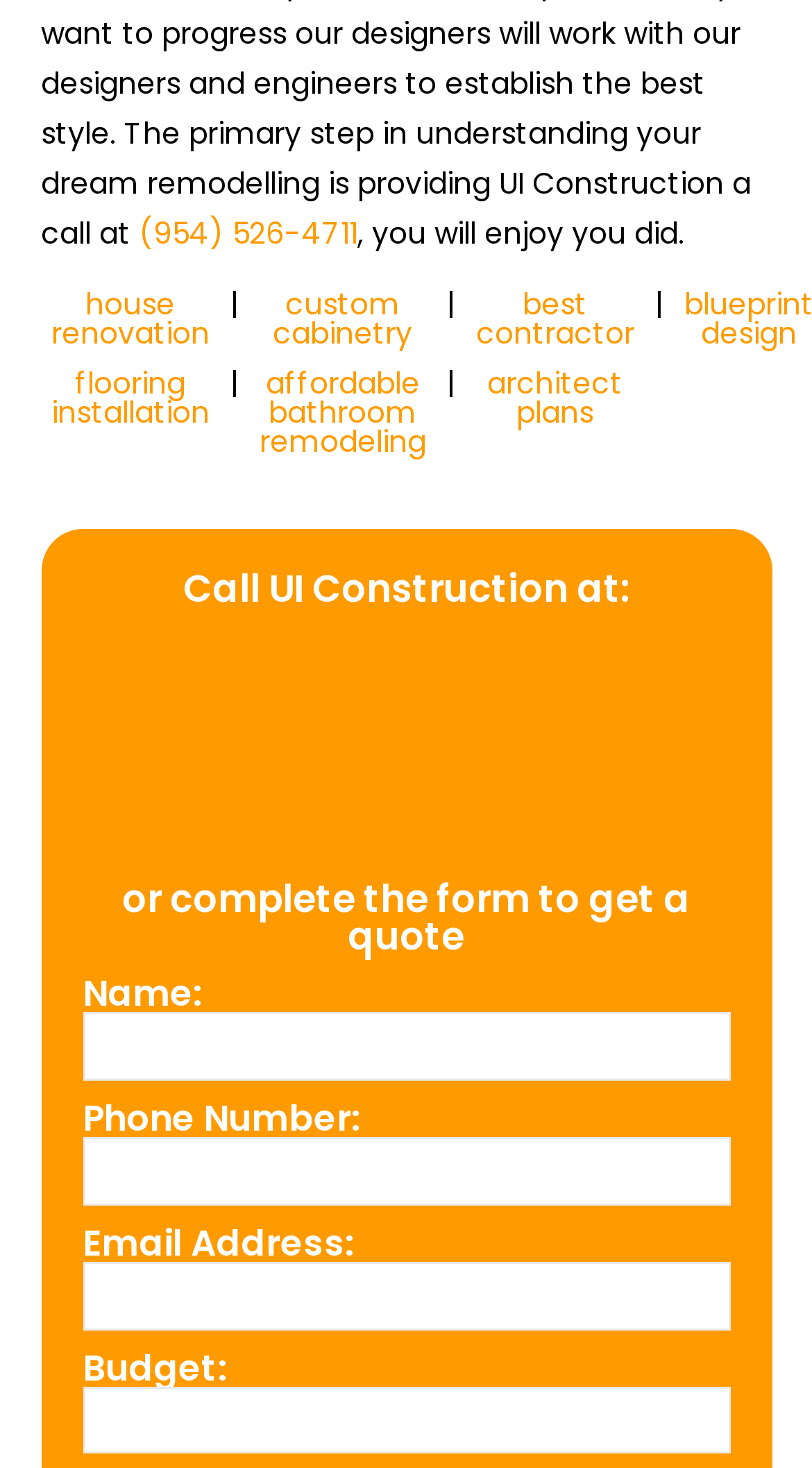What services does UI Construction offer?
Give a comprehensive and detailed explanation for the question.

The services offered by UI Construction can be found in the table layout on the webpage, which lists 'house renovation', 'custom cabinetry', 'best contractor', 'flooring installation', 'affordable bathroom remodeling', and 'architect plans'.